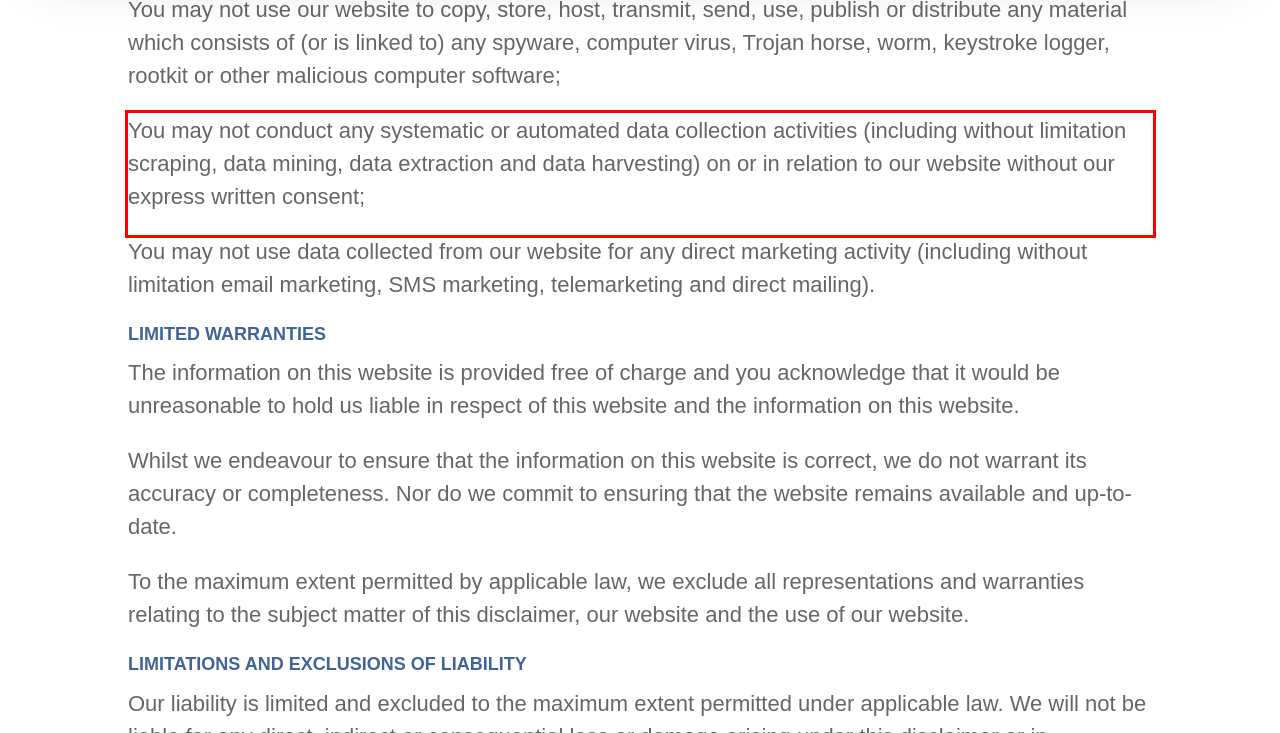In the given screenshot, locate the red bounding box and extract the text content from within it.

You may not conduct any systematic or automated data collection activities (including without limitation scraping, data mining, data extraction and data harvesting) on or in relation to our website without our express written consent;